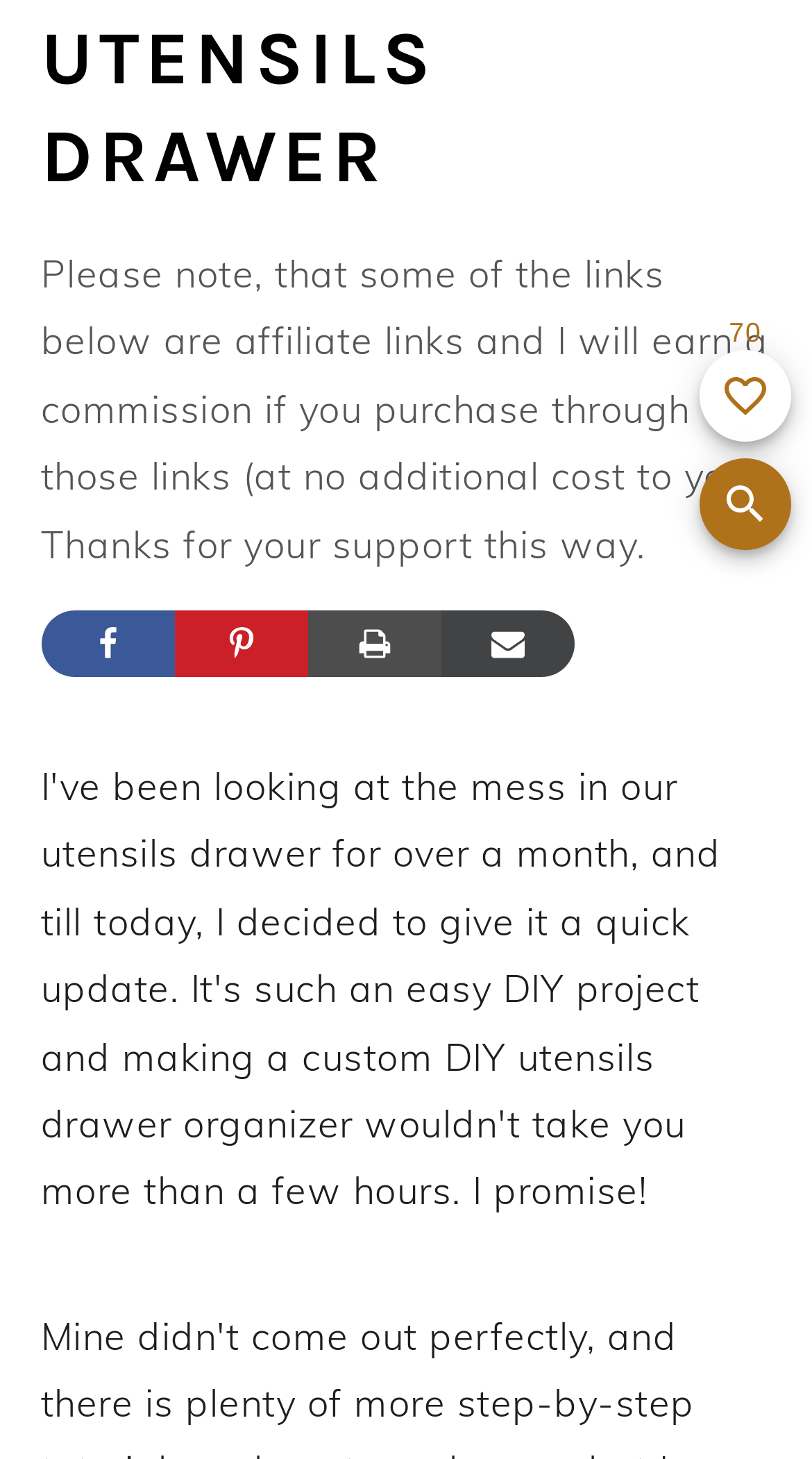Provide the bounding box for the UI element matching this description: "Open search panel".

[0.862, 0.314, 0.974, 0.377]